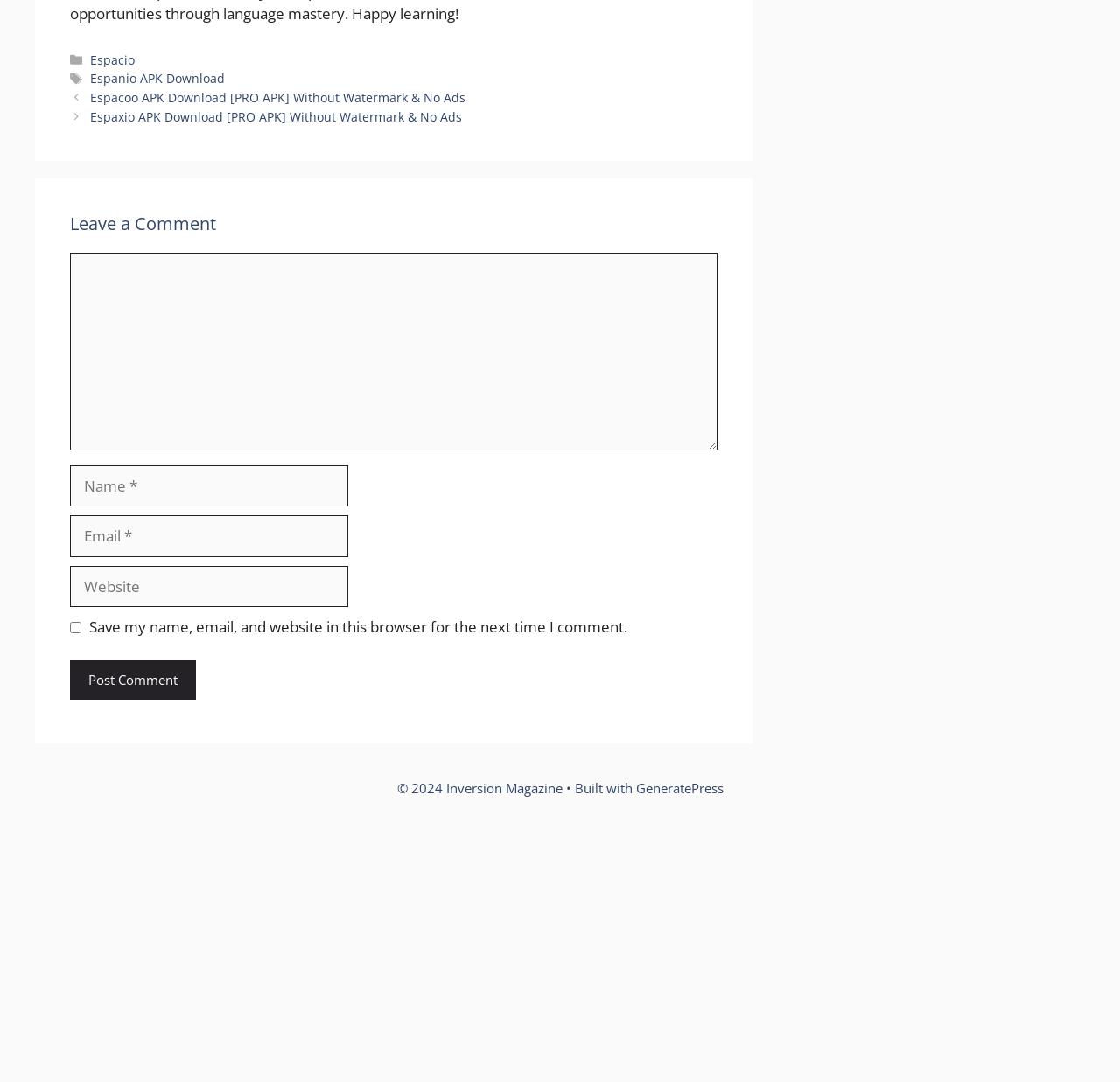Locate the bounding box coordinates for the element described below: "parent_node: Comment name="author" placeholder="Name *"". The coordinates must be four float values between 0 and 1, formatted as [left, top, right, bottom].

[0.062, 0.43, 0.311, 0.468]